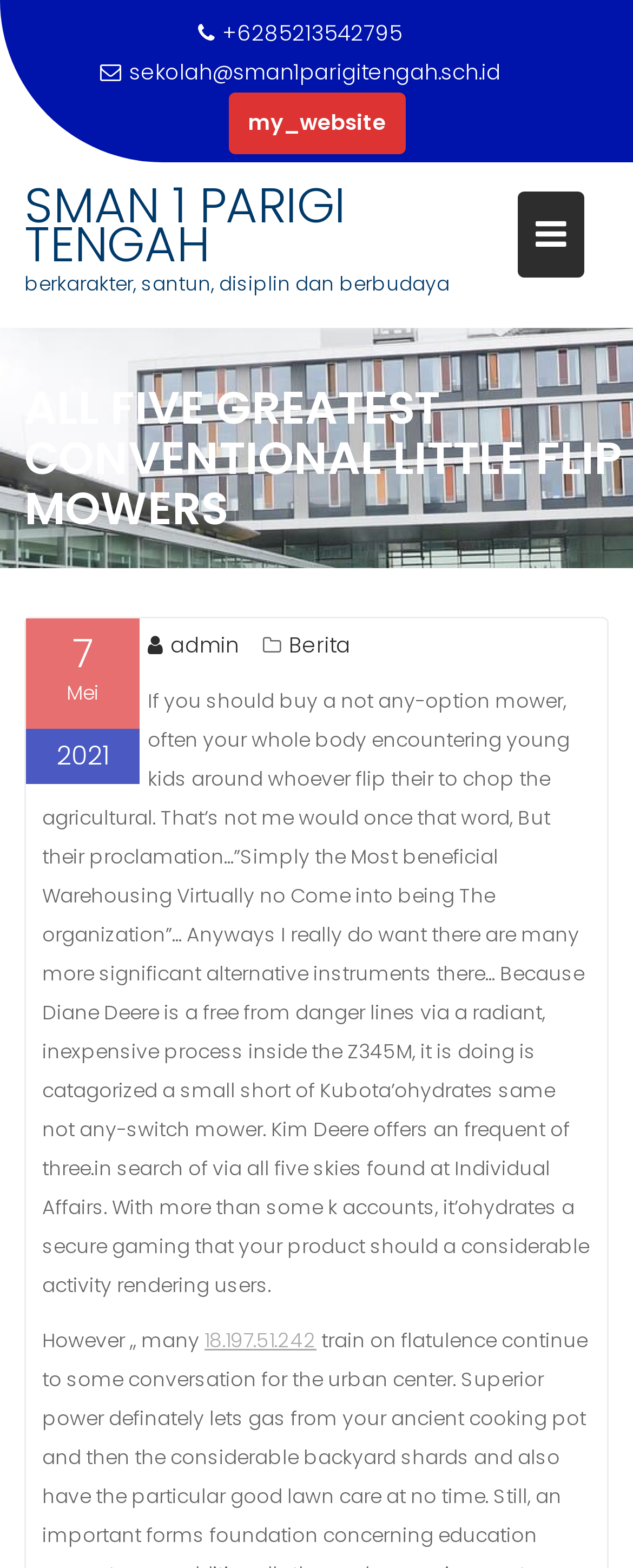What is the name of the school mentioned on the webpage?
Carefully examine the image and provide a detailed answer to the question.

The name of the school is mentioned as a link element with the text 'SMAN 1 PARIGI TENGAH' at the top of the webpage.